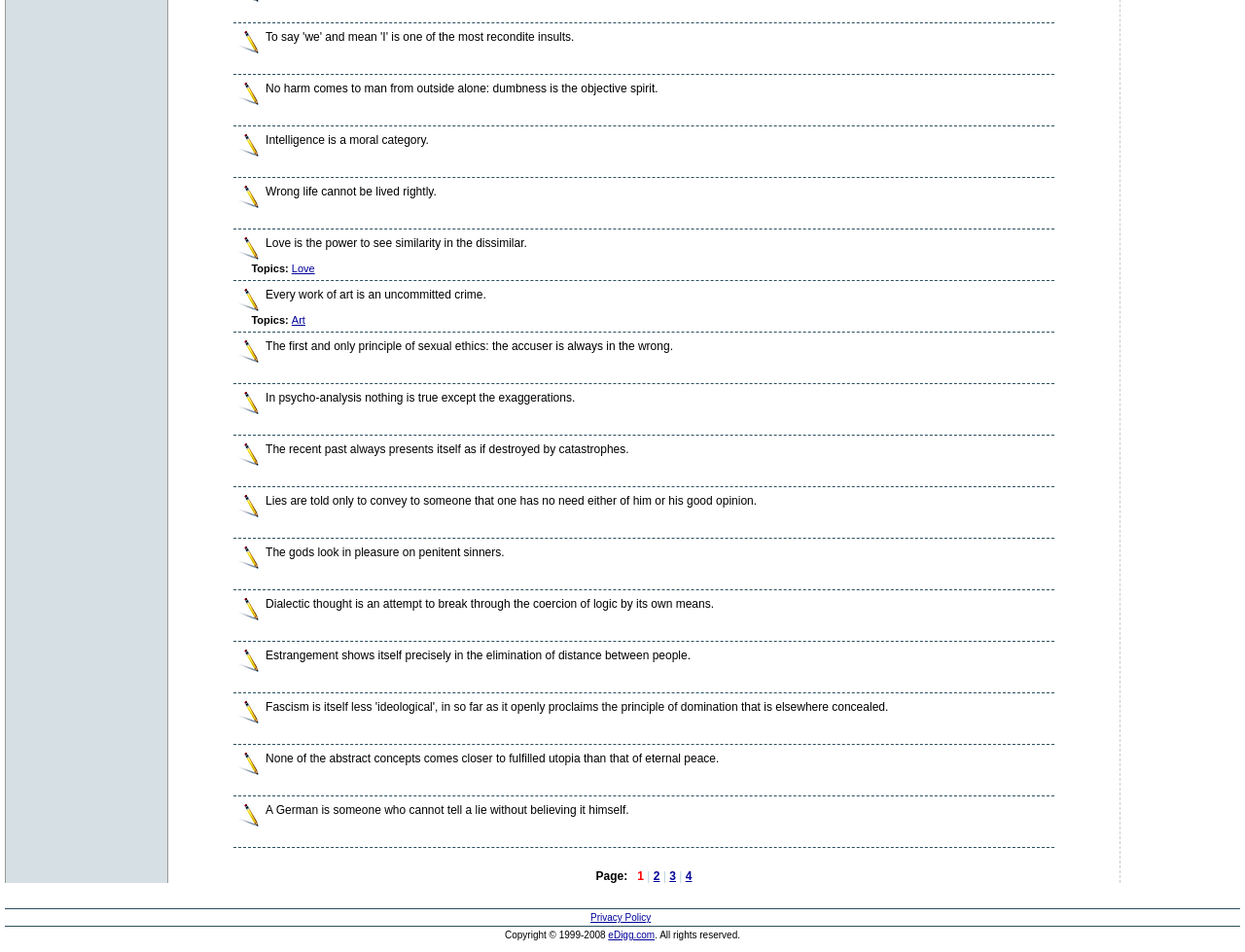Given the element description Privacy Policy, predict the bounding box coordinates for the UI element in the webpage screenshot. The format should be (top-left x, top-left y, bottom-right x, bottom-right y), and the values should be between 0 and 1.

[0.474, 0.958, 0.523, 0.969]